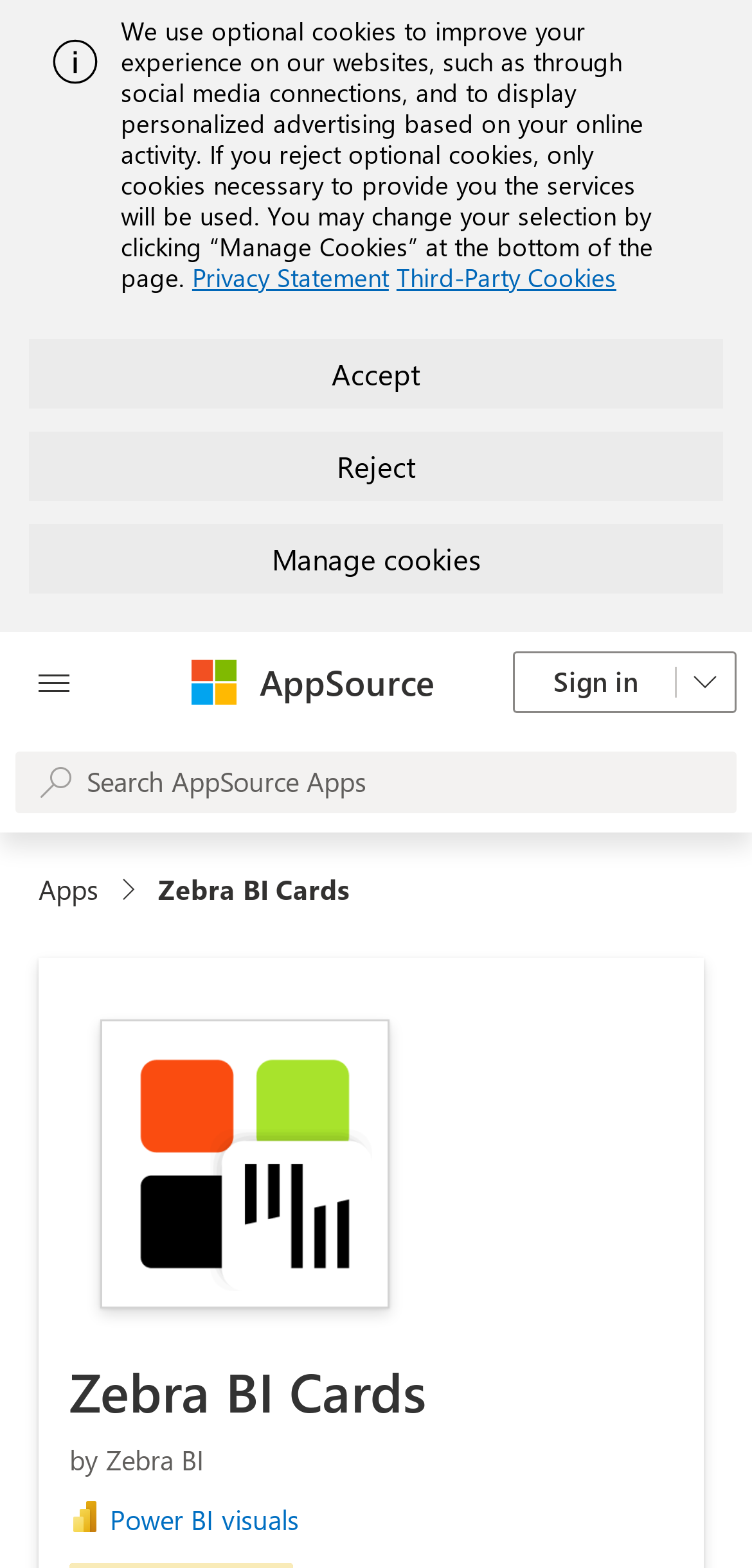Respond to the question below with a single word or phrase:
What is the name of the app?

Zebra BI Cards